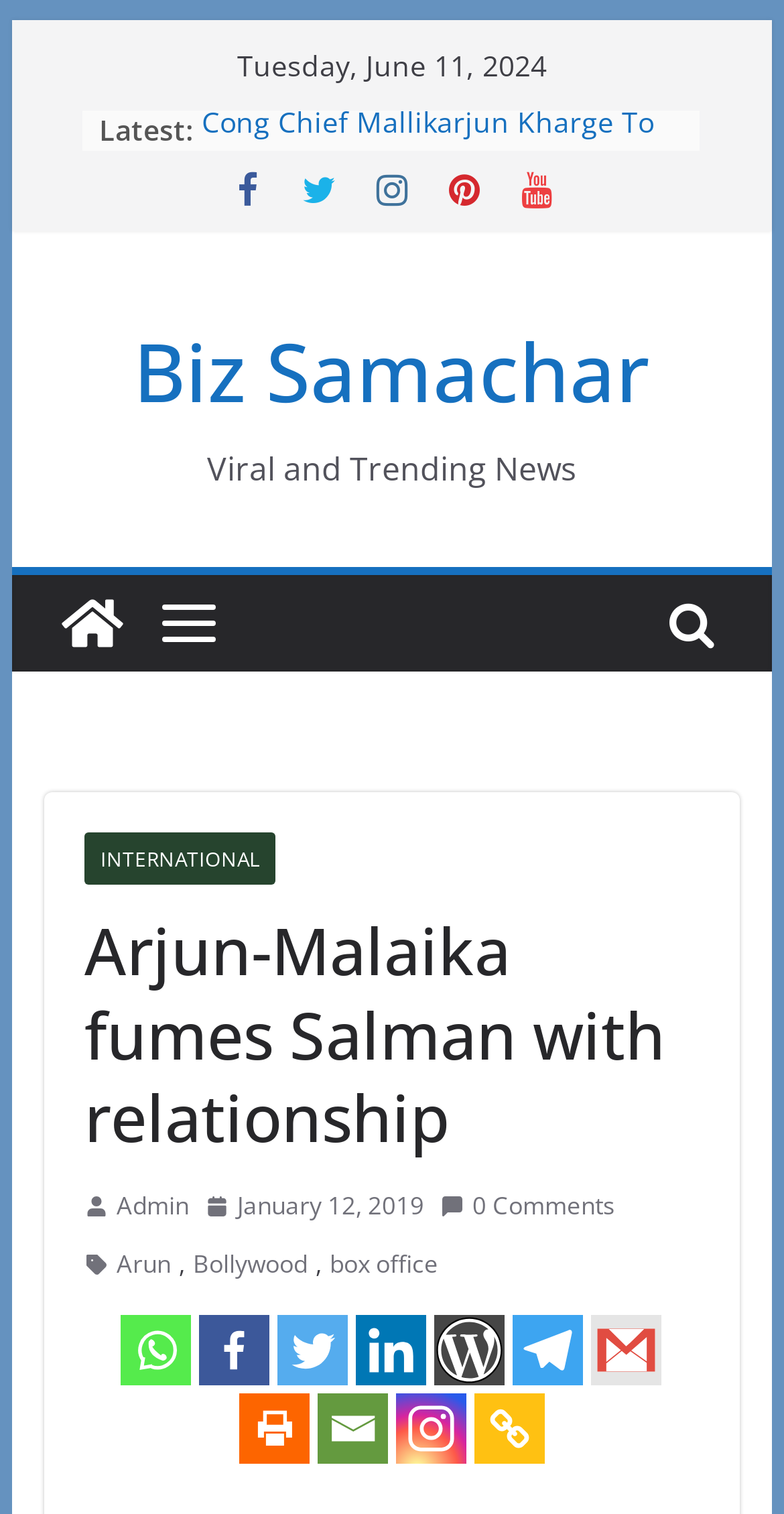Look at the image and write a detailed answer to the question: 
What are the social media platforms available for sharing the news article?

I found the social media platforms available for sharing the news article by tracing the link elements at the bottom of the webpage. The platforms are Whatsapp, Facebook, Twitter, Linkedin, Telegram, Gmail, and Instagram, with their respective link elements and bounding box coordinates.